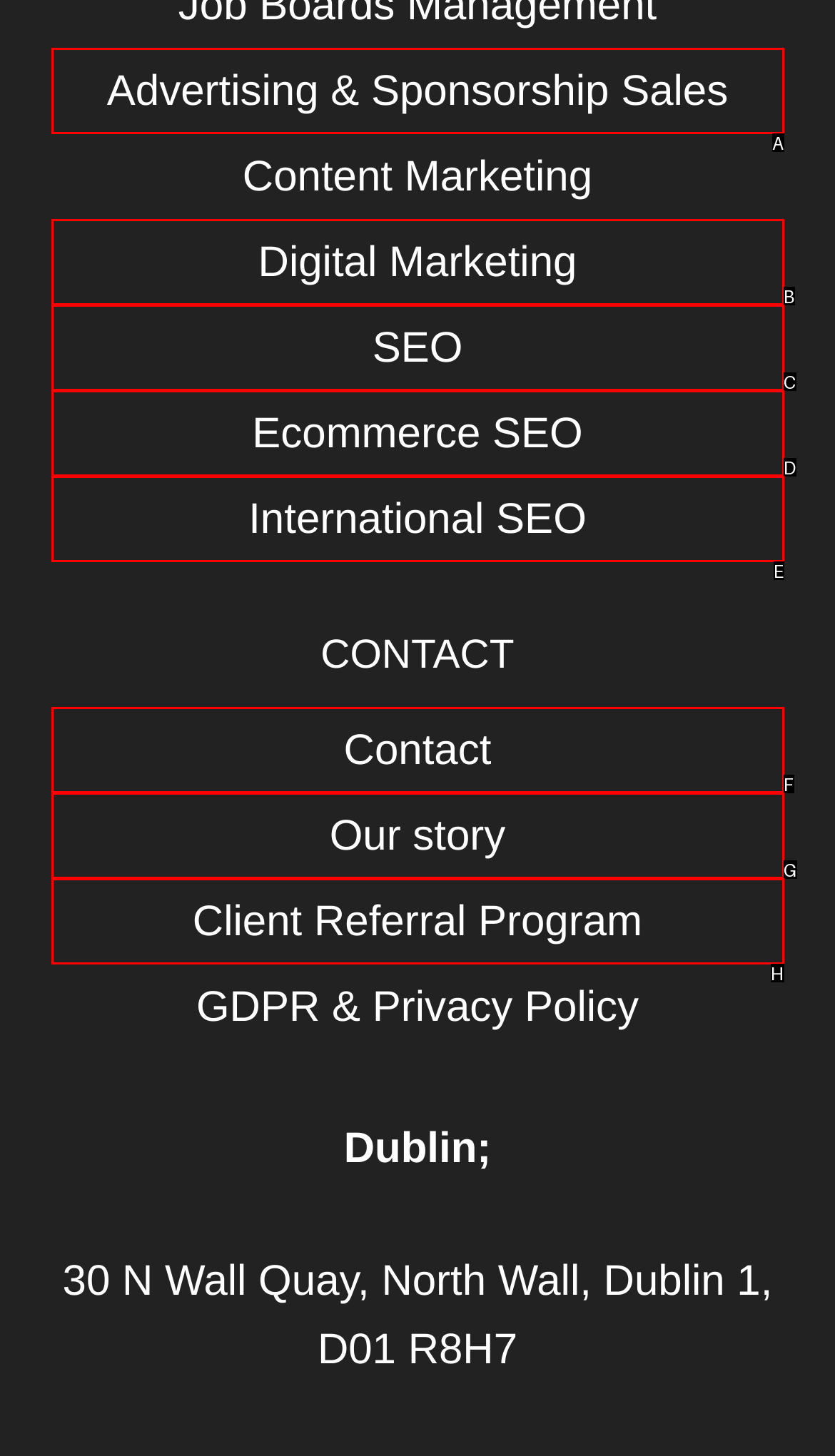Determine which HTML element best fits the description: Digital Marketing
Answer directly with the letter of the matching option from the available choices.

B